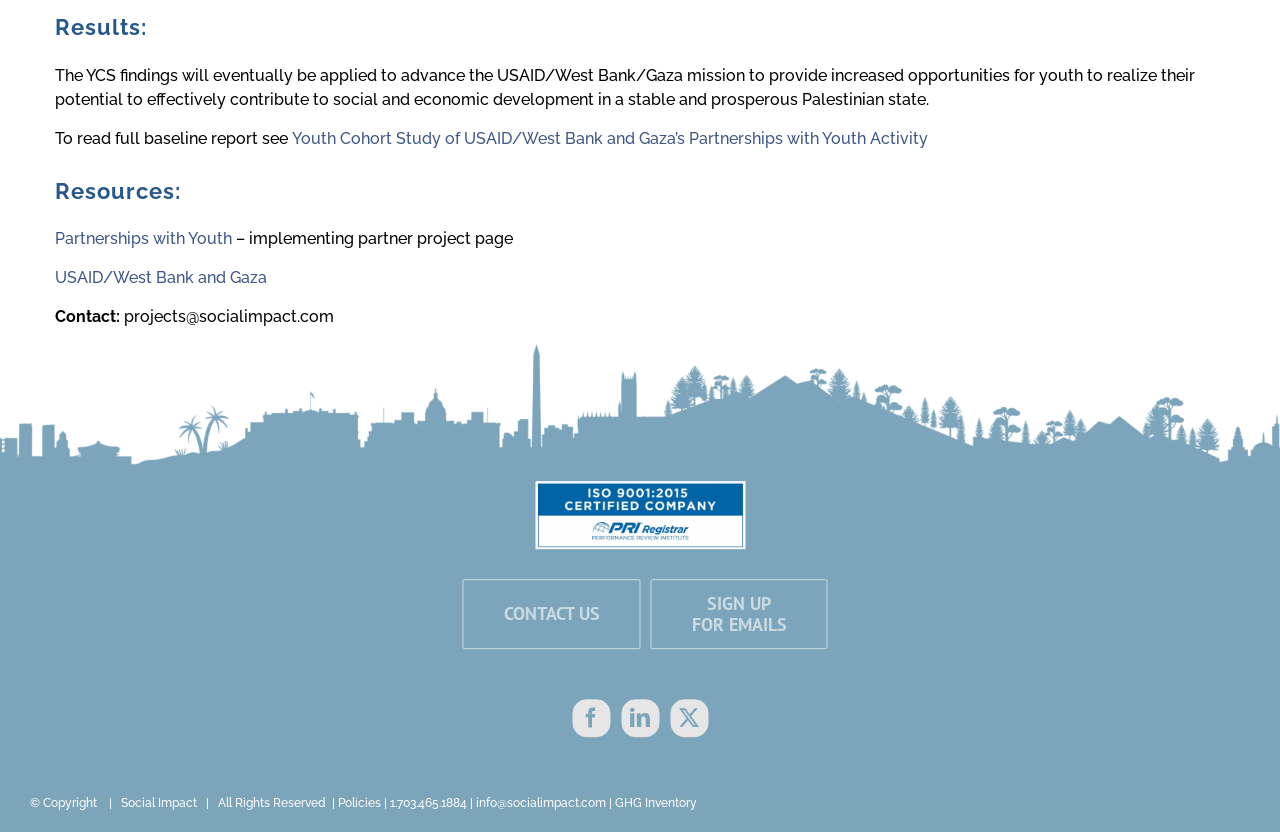Answer the question using only one word or a concise phrase: What is the copyright information?

Copyright Social Impact